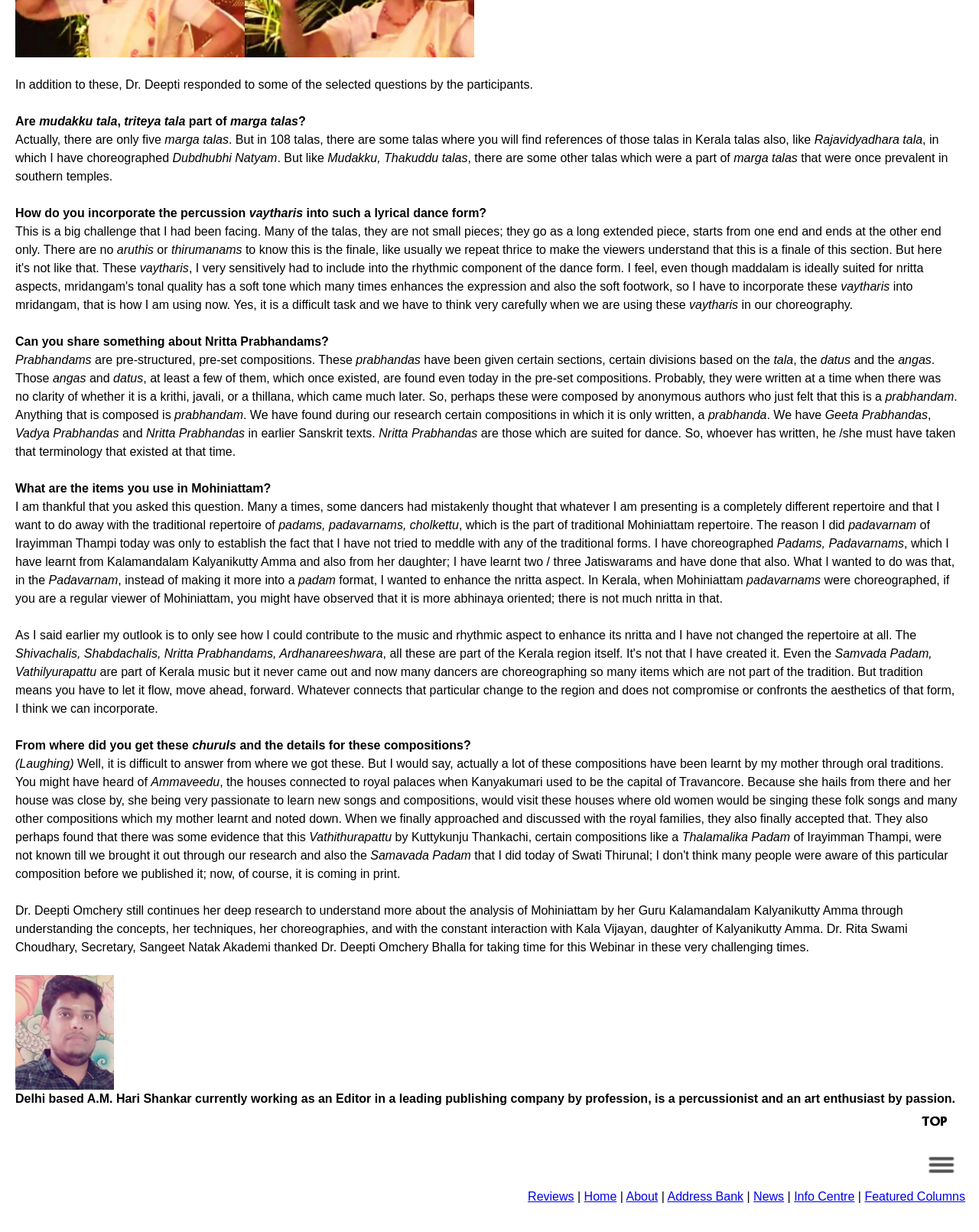Please locate the bounding box coordinates of the element that needs to be clicked to achieve the following instruction: "View Instagram". The coordinates should be four float numbers between 0 and 1, i.e., [left, top, right, bottom].

None